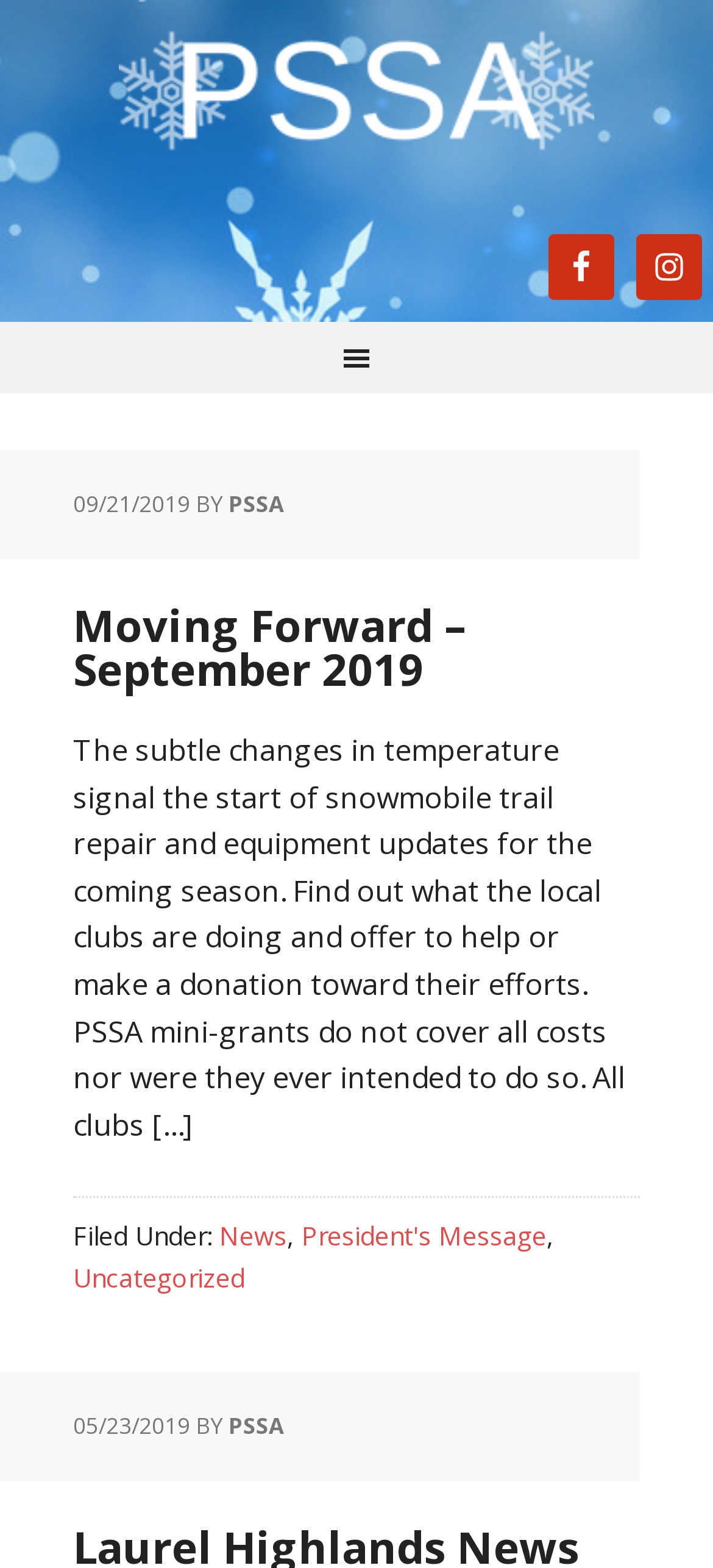Answer succinctly with a single word or phrase:
What social media platforms are linked on the webpage?

Facebook, Instagram